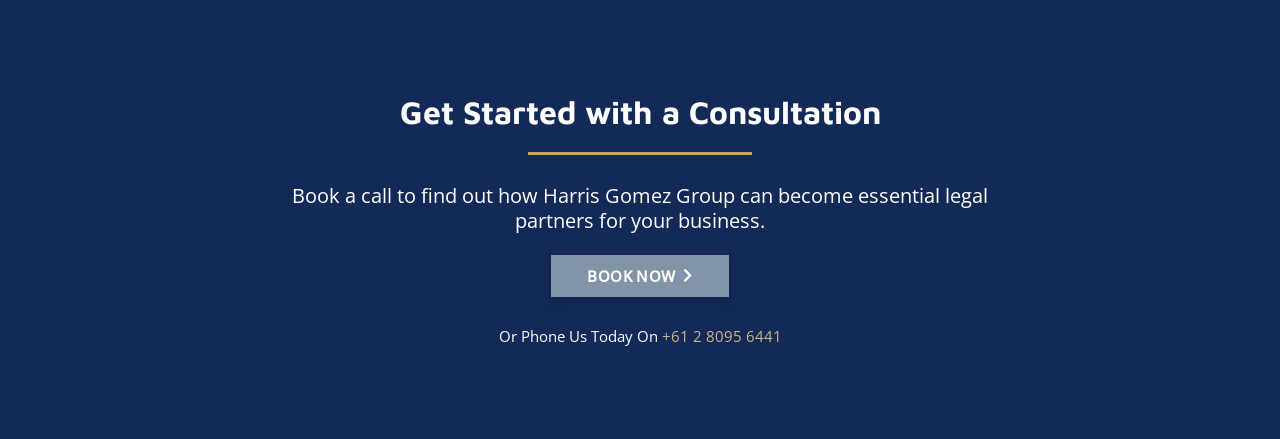What is the purpose of the 'BOOK NOW' button?
Carefully examine the image and provide a detailed answer to the question.

The 'BOOK NOW' button is prominently displayed to draw attention and encourage viewers to take immediate action, which is to book a consultation with Harris Gomez Group.